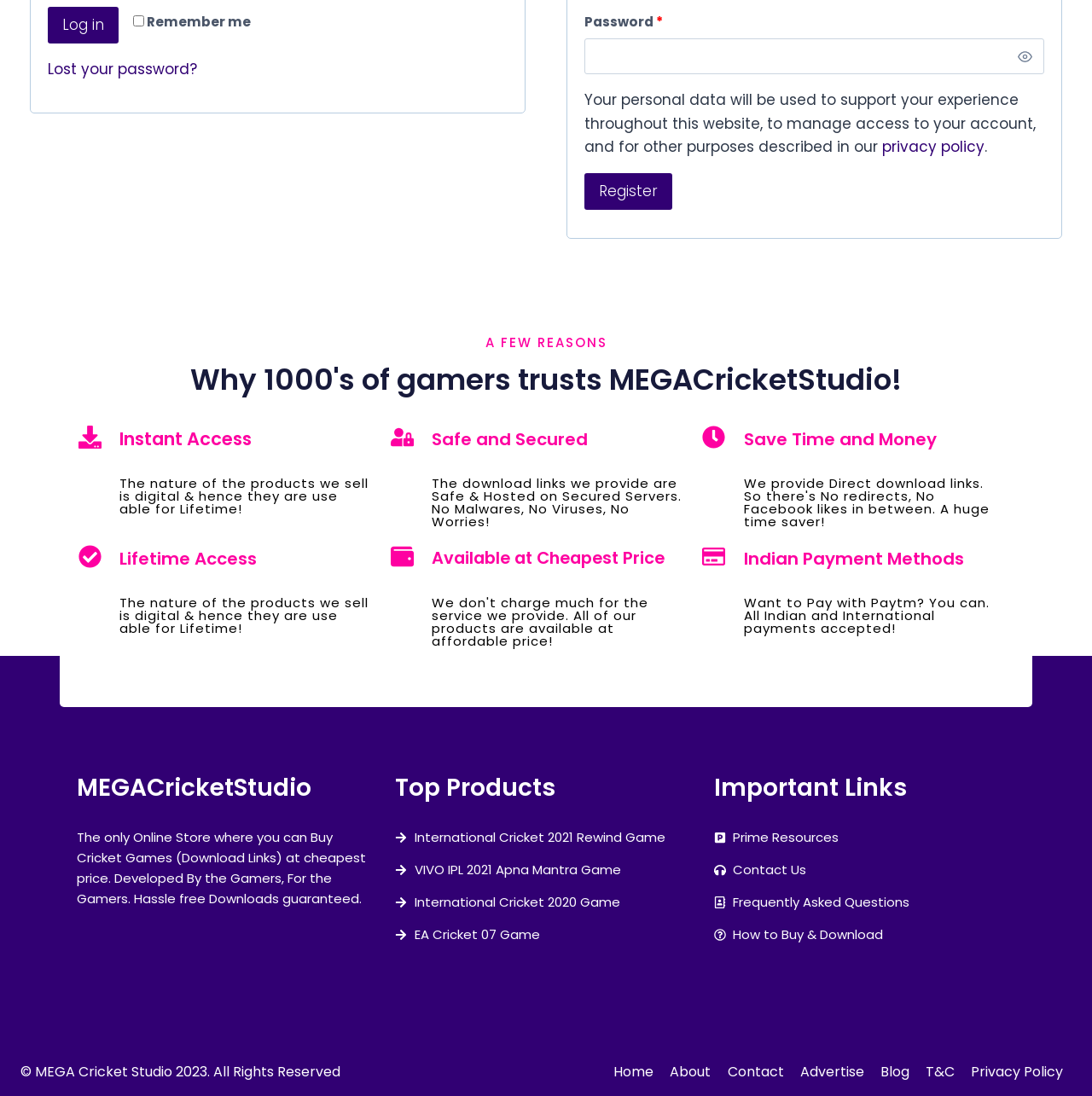Provide the bounding box coordinates in the format (top-left x, top-left y, bottom-right x, bottom-right y). All values are floating point numbers between 0 and 1. Determine the bounding box coordinate of the UI element described as: Advertise

[0.725, 0.964, 0.799, 0.992]